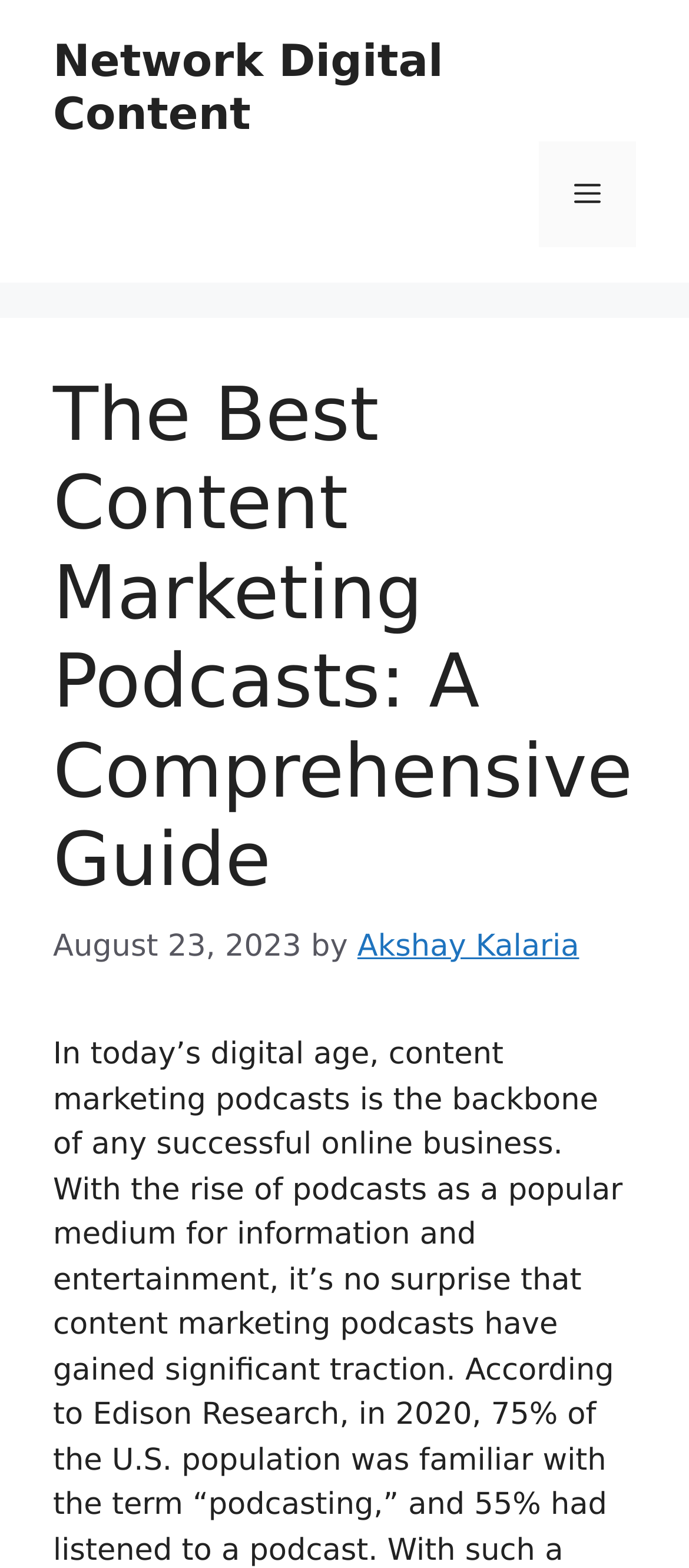Respond to the following question using a concise word or phrase: 
How many child elements does the HeaderAsNonLandmark element have?

3